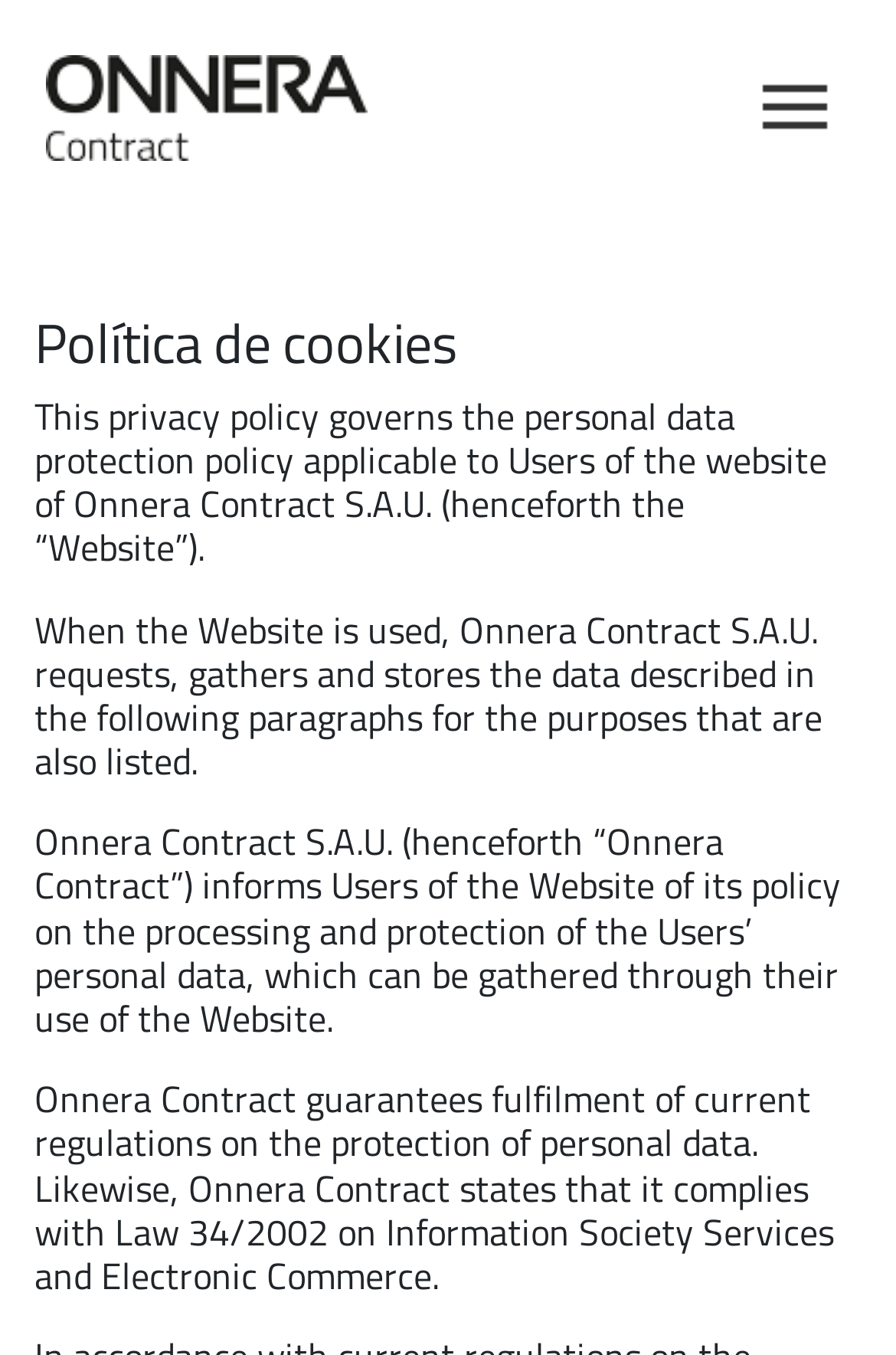What law does Onnera Contract comply with?
Answer the question in a detailed and comprehensive manner.

According to the webpage content, Onnera Contract states that it complies with Law 34/2002 on Information Society Services and Electronic Commerce, which suggests that the company adheres to specific regulations regarding personal data protection.